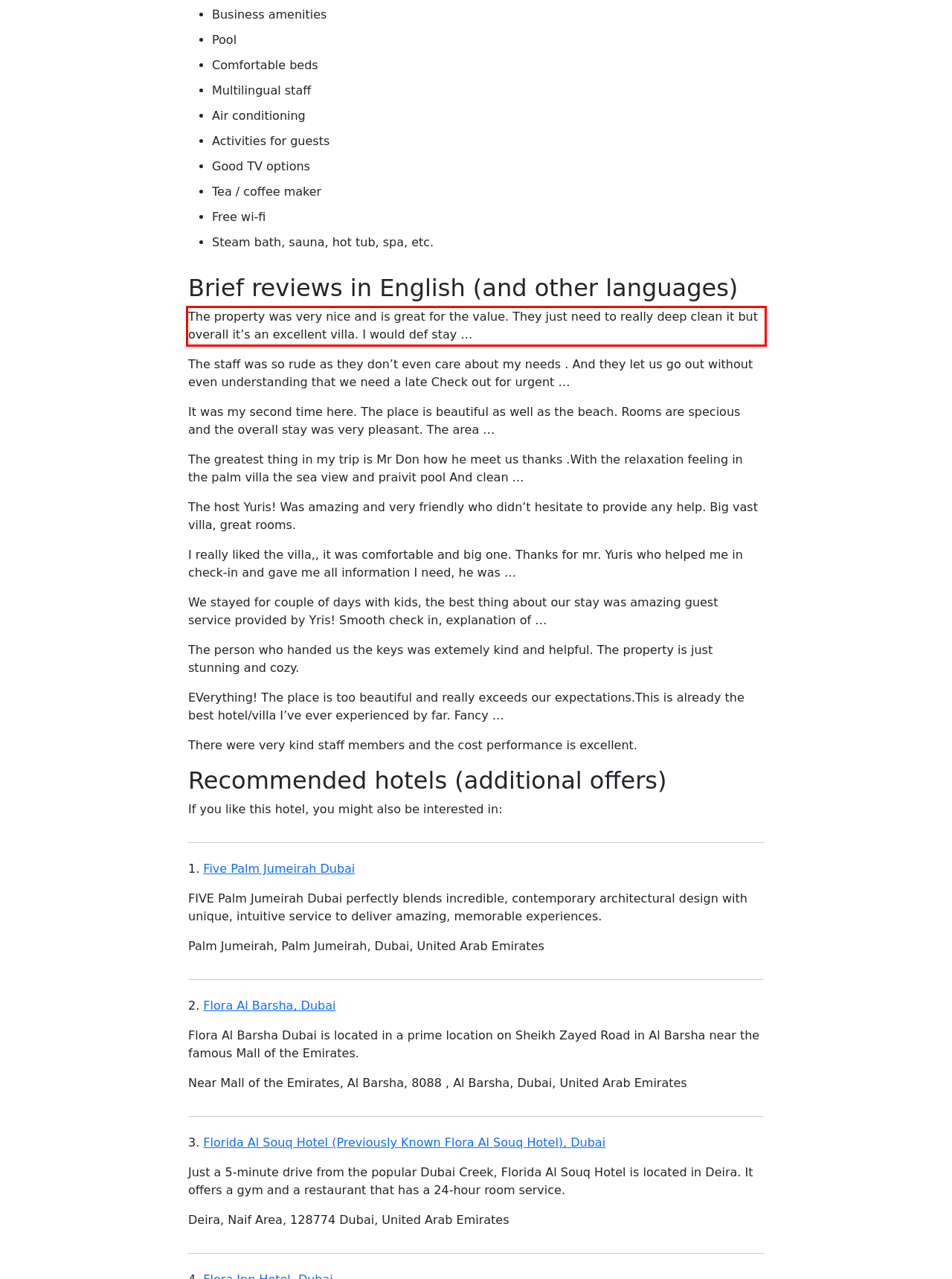You are provided with a screenshot of a webpage containing a red bounding box. Please extract the text enclosed by this red bounding box.

The property was very nice and is great for the value. They just need to really deep clean it but overall it’s an excellent villa. I would def stay …